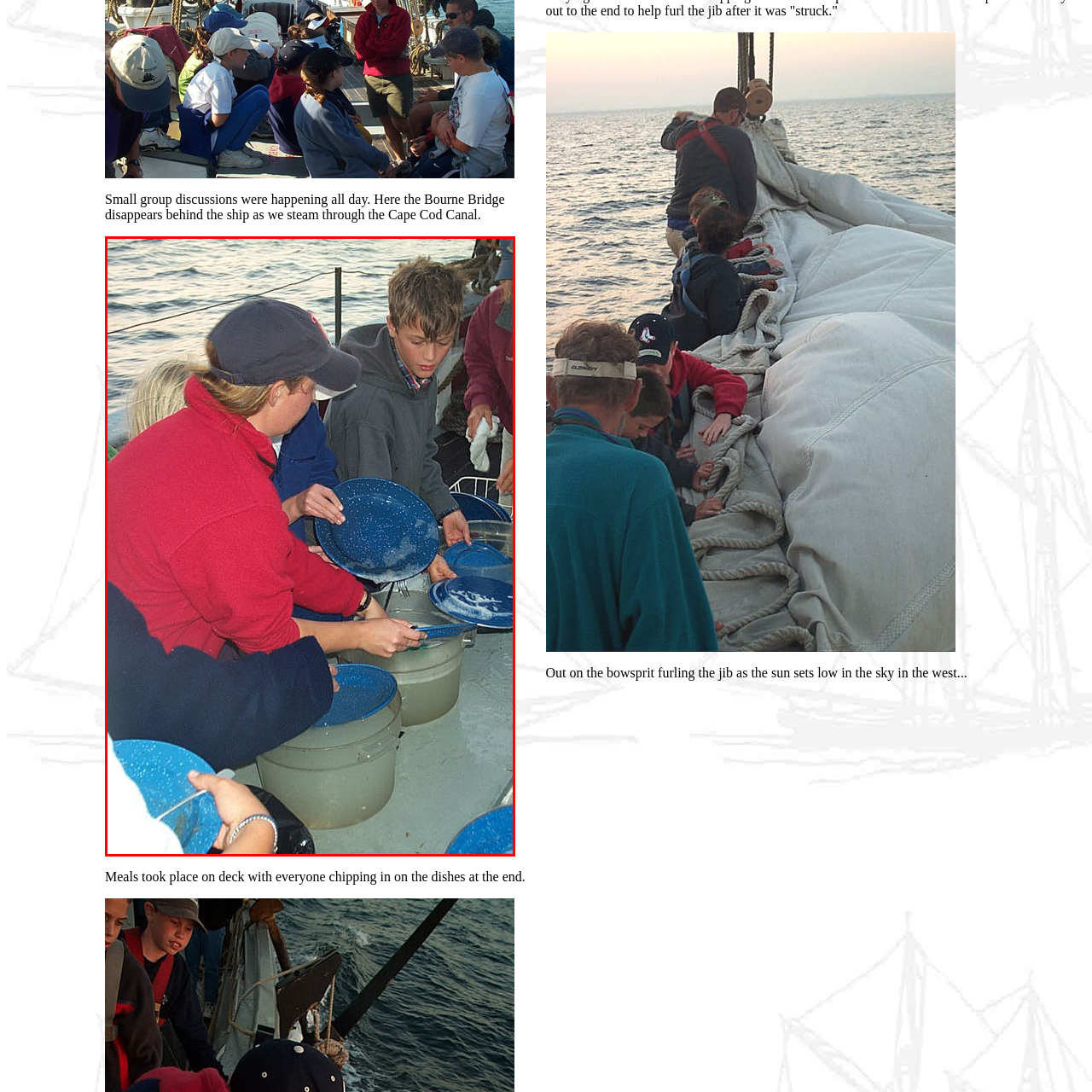Create a thorough and descriptive caption for the photo marked by the red boundary.

In this lively scene aboard a boat, a group of individuals engages in a communal task of washing dishes after a meal. The image captures two young people who are actively scrubbing blue plates in large buckets filled with water, illustrating a sense of teamwork and camaraderie. One person, wearing a red jacket and a cap, holds a plate with soap bubbles, while another, clad in darker clothing, focuses on rinsing a plate. The backdrop showcases the serene waters of the Cape Cod Canal, hinting at a day spent enjoying small group discussions and shared experiences. The atmosphere appears relaxed yet industrious, highlighting the joys of group activities onboard.